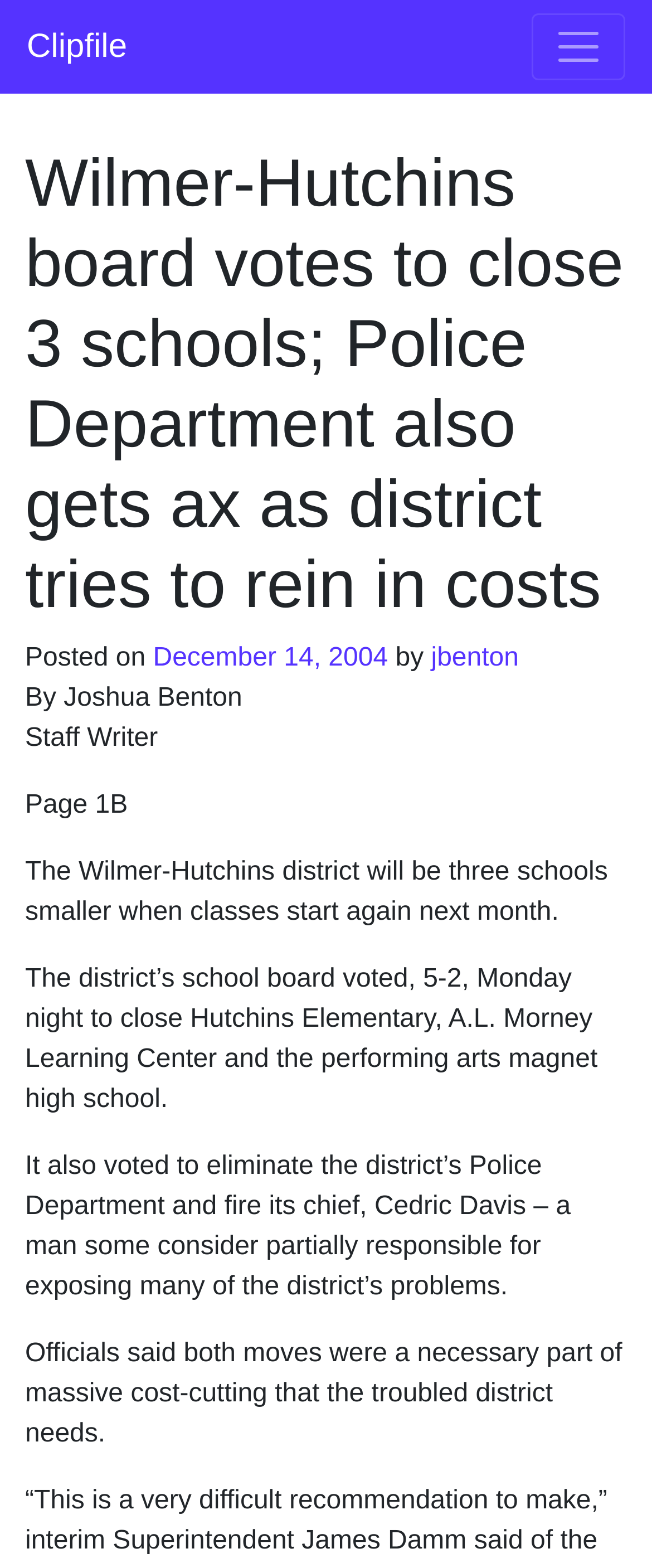Locate the bounding box of the UI element defined by this description: "parent_node: Clipfile aria-label="Toggle navigation"". The coordinates should be given as four float numbers between 0 and 1, formatted as [left, top, right, bottom].

[0.815, 0.009, 0.959, 0.051]